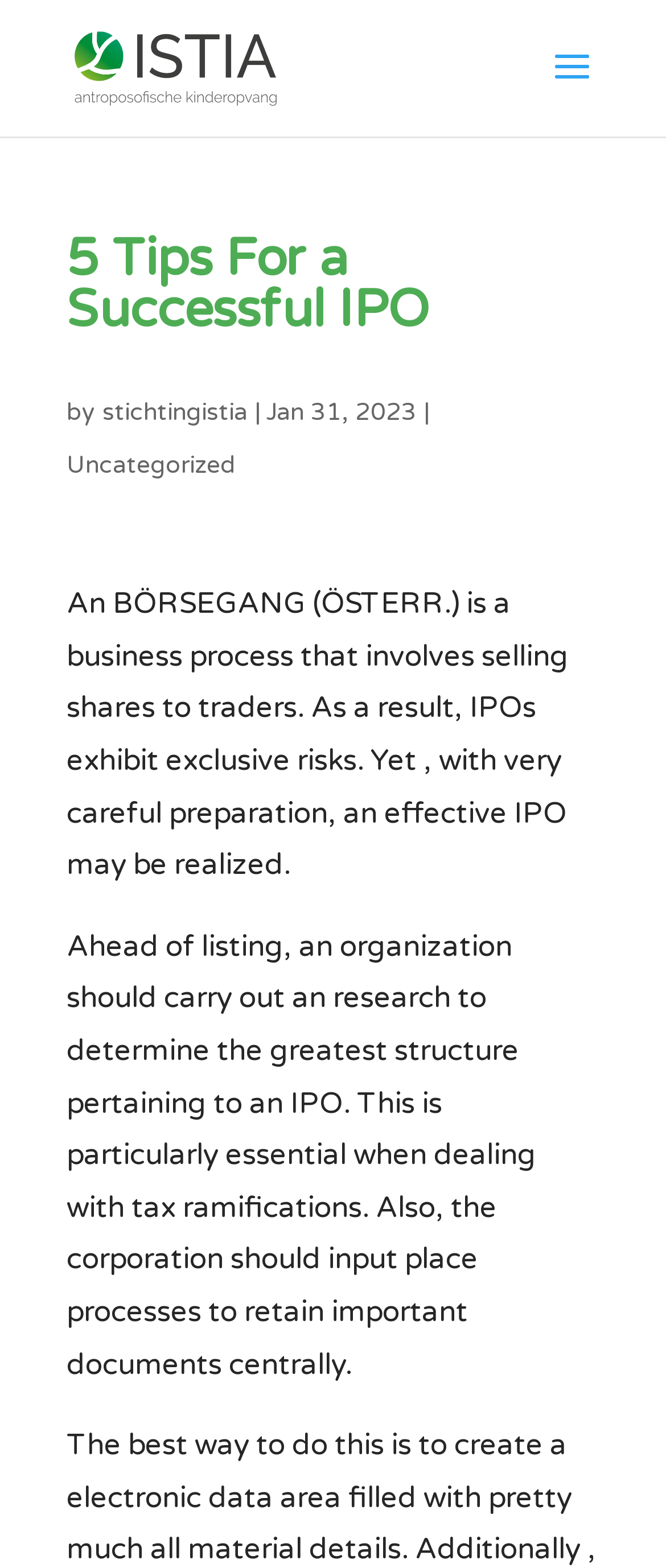Please extract the primary headline from the webpage.

5 Tips For a Successful IPO